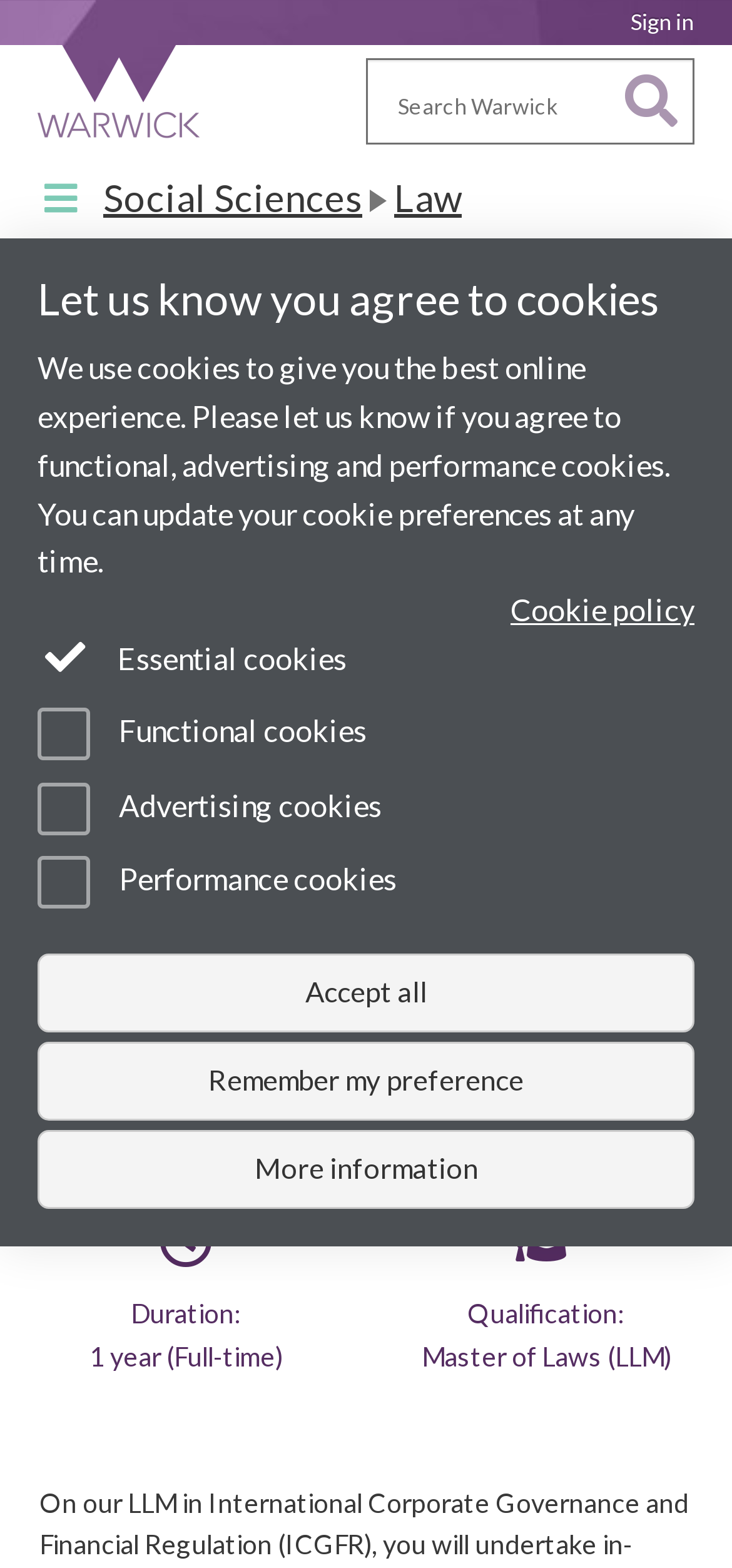Analyze the image and deliver a detailed answer to the question: What is the course code for LLM International Corporate Governance and Financial Regulation?

The course code can be found in the section that describes the course details, specifically in the 'Course Code' field, which is located below the course title.